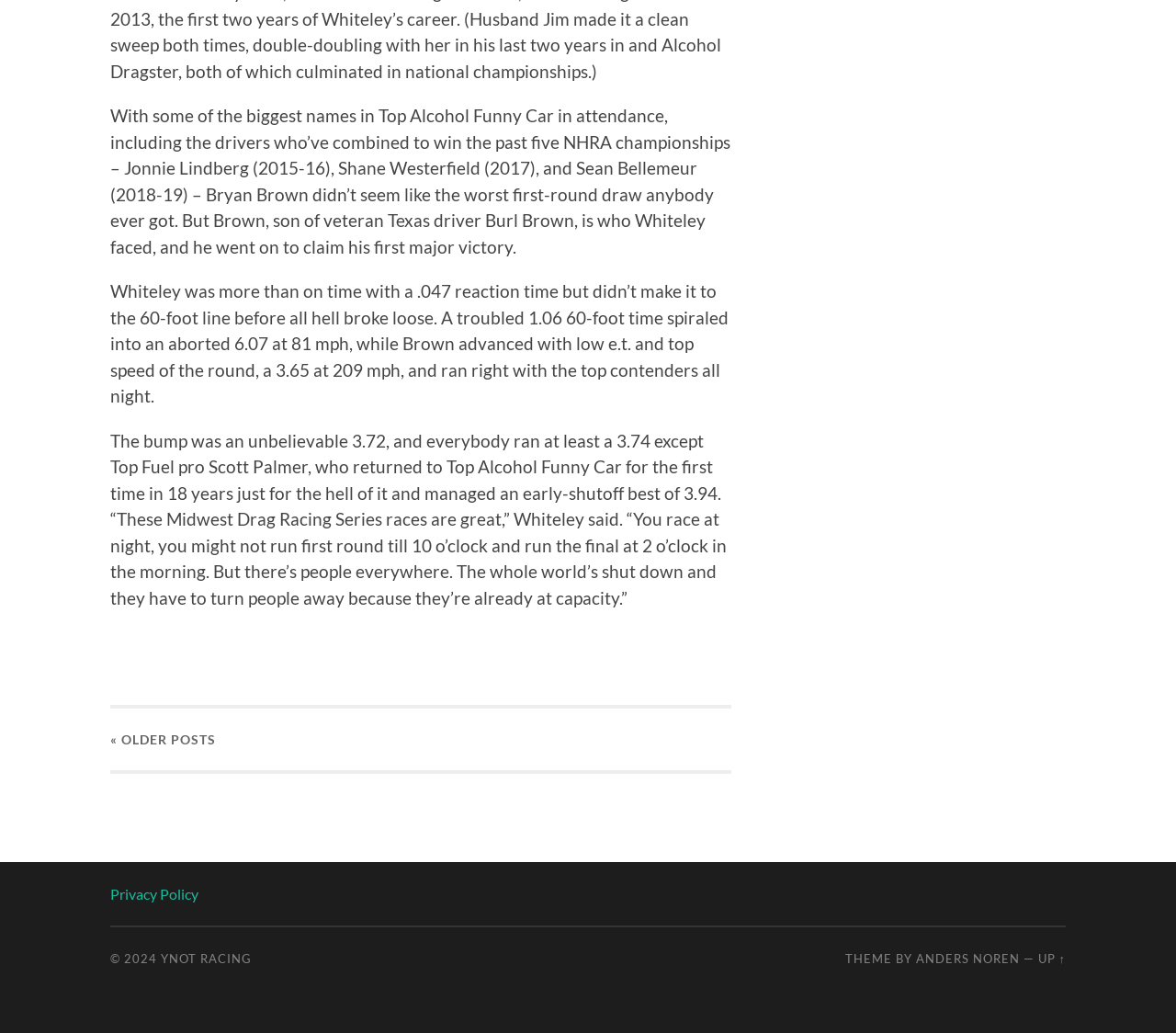What is the year of the copyright?
Could you give a comprehensive explanation in response to this question?

The copyright symbol is followed by the year 2024, indicating the year of the copyright.